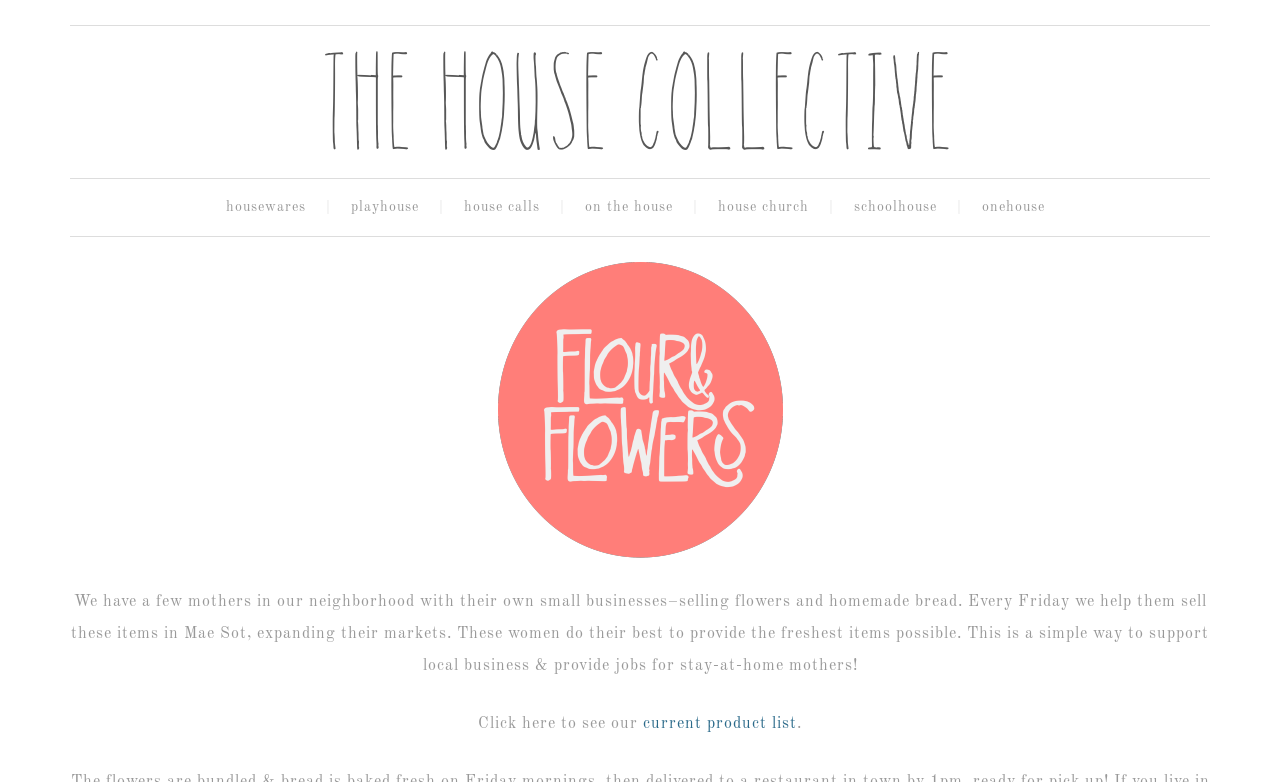Pinpoint the bounding box coordinates of the clickable element to carry out the following instruction: "Click on The House Collective."

[0.25, 0.065, 0.75, 0.193]